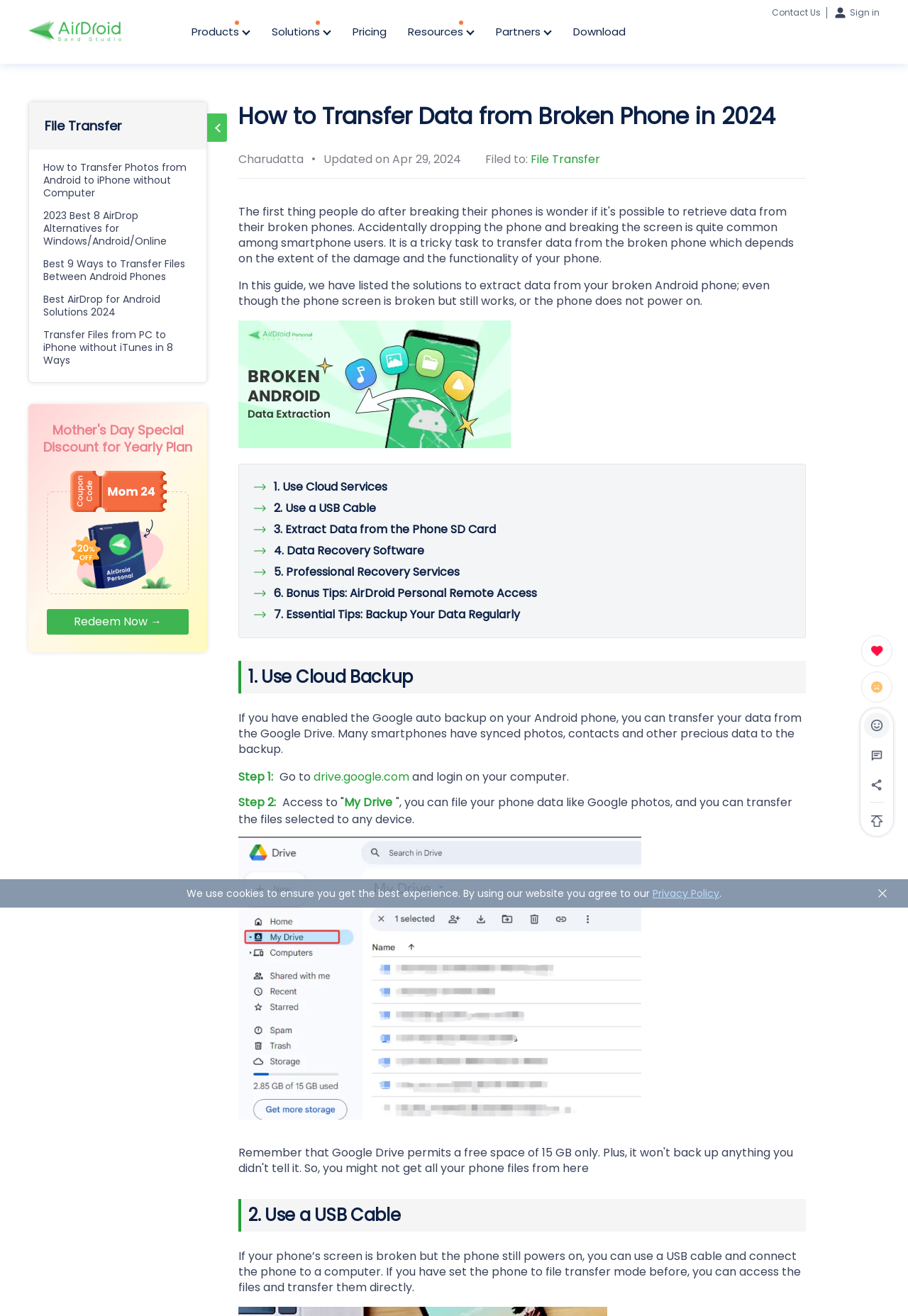Could you indicate the bounding box coordinates of the region to click in order to complete this instruction: "Click on 'Redeem Now →'".

[0.052, 0.463, 0.208, 0.482]